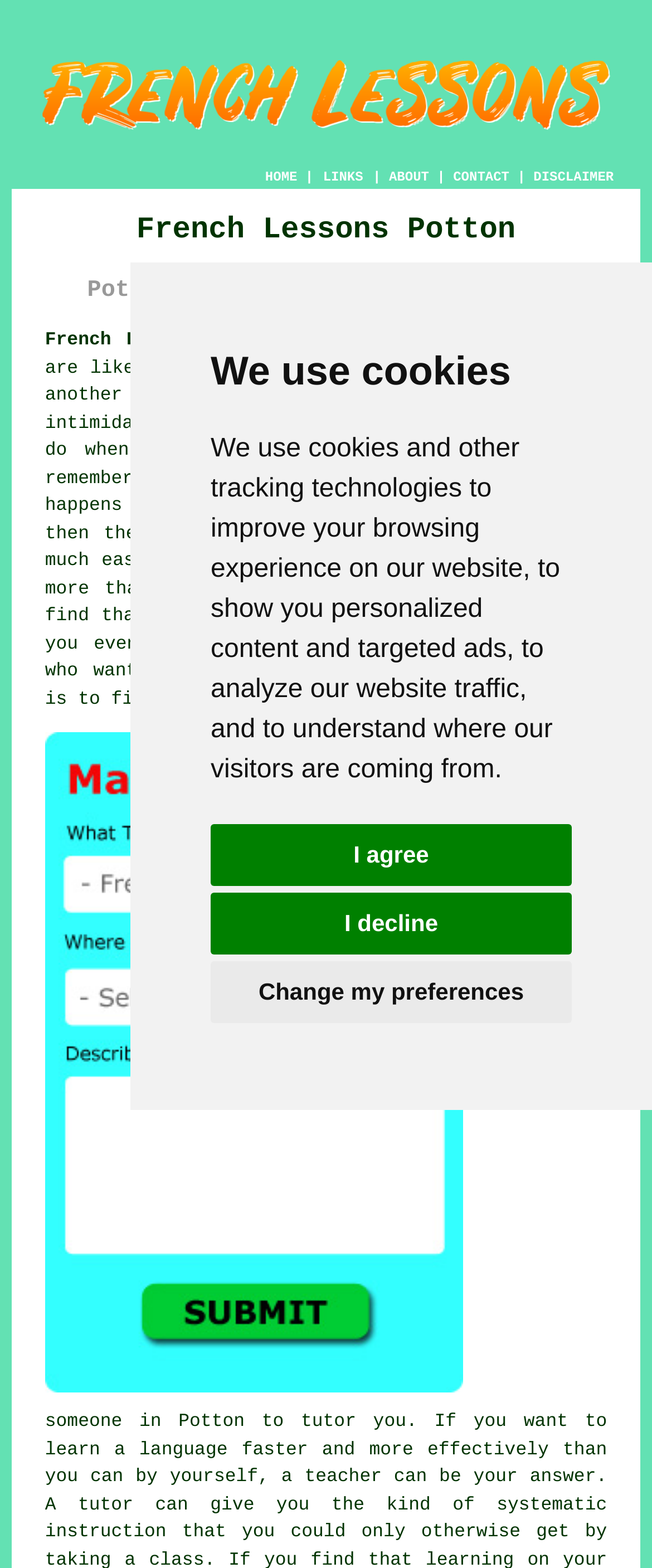Identify the bounding box coordinates of the element that should be clicked to fulfill this task: "click CONTACT". The coordinates should be provided as four float numbers between 0 and 1, i.e., [left, top, right, bottom].

[0.695, 0.108, 0.781, 0.118]